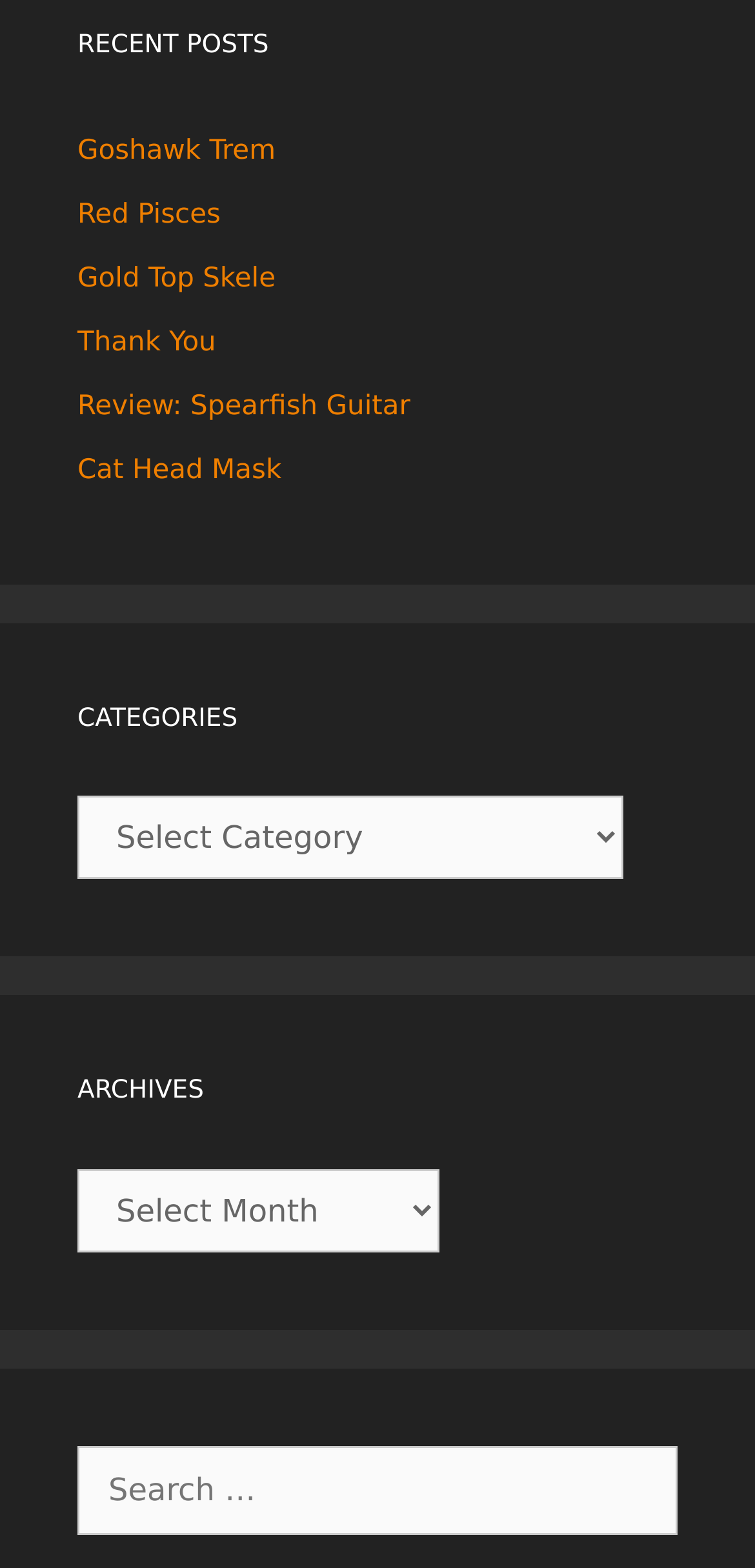Identify the bounding box coordinates of the area you need to click to perform the following instruction: "view archives".

[0.103, 0.684, 0.897, 0.708]